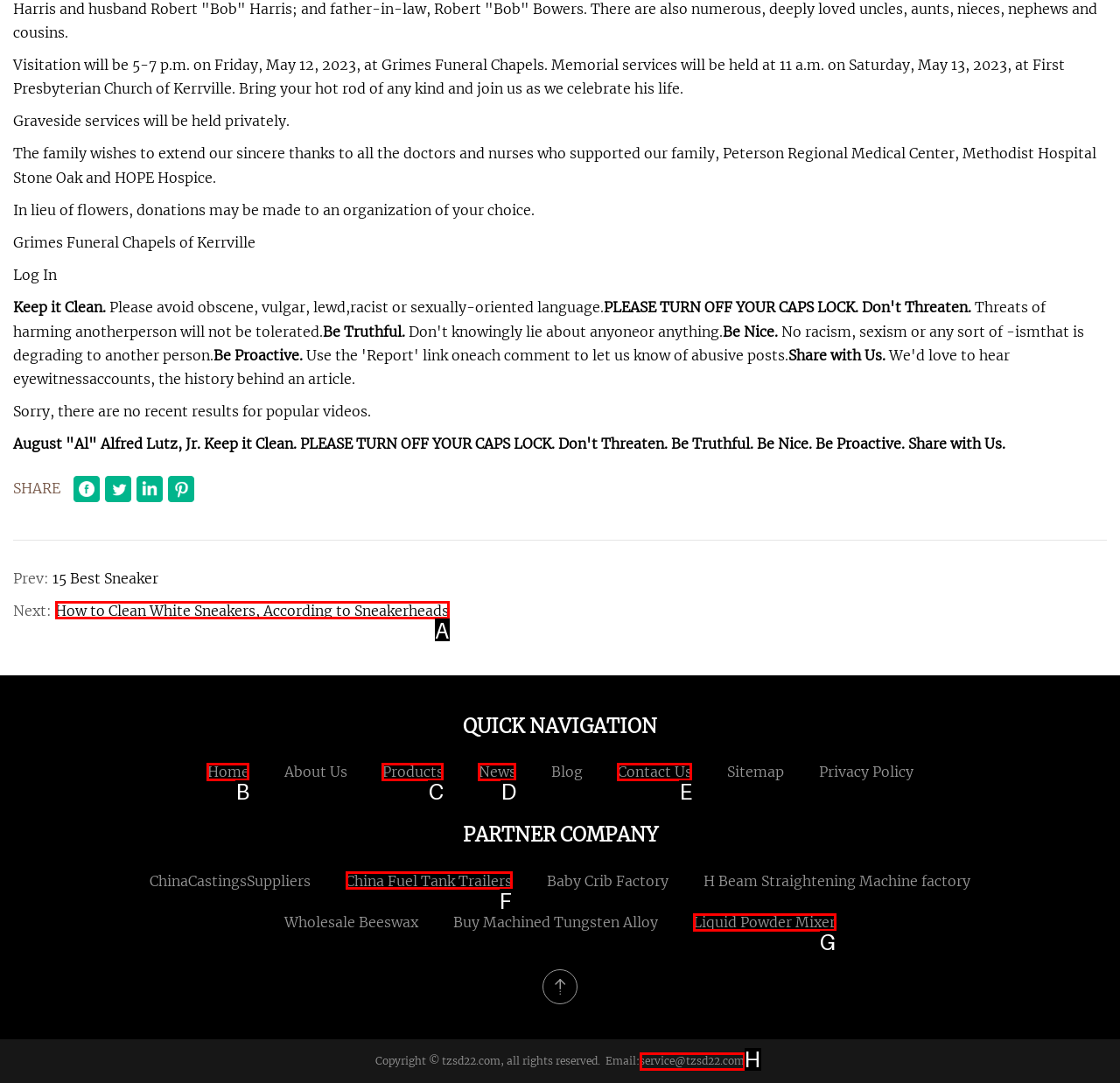Using the description: China Fuel Tank Trailers, find the best-matching HTML element. Indicate your answer with the letter of the chosen option.

F